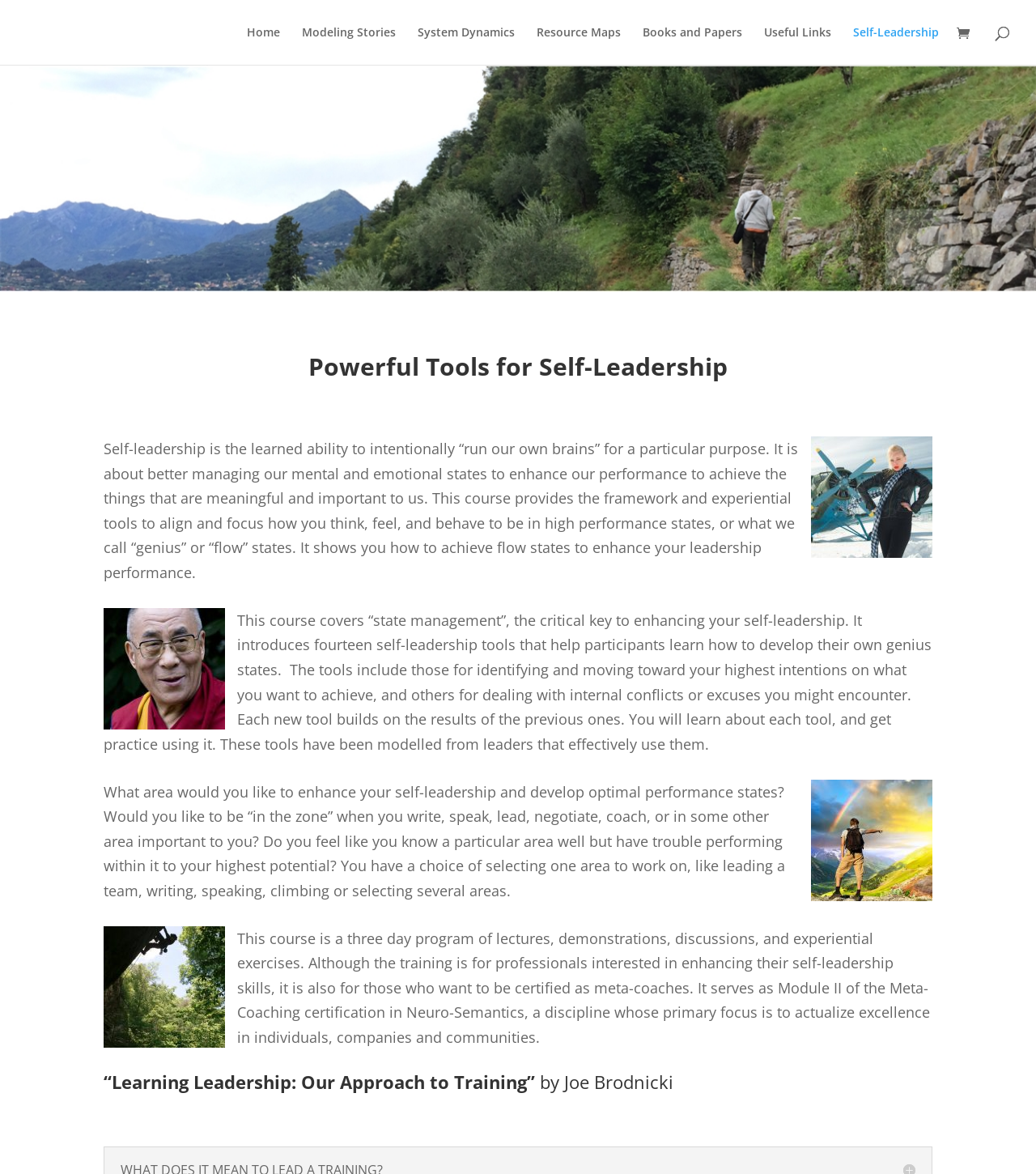Find the bounding box coordinates of the element to click in order to complete this instruction: "Click on the arrow icon". The bounding box coordinates must be four float numbers between 0 and 1, denoted as [left, top, right, bottom].

[0.923, 0.021, 0.944, 0.037]